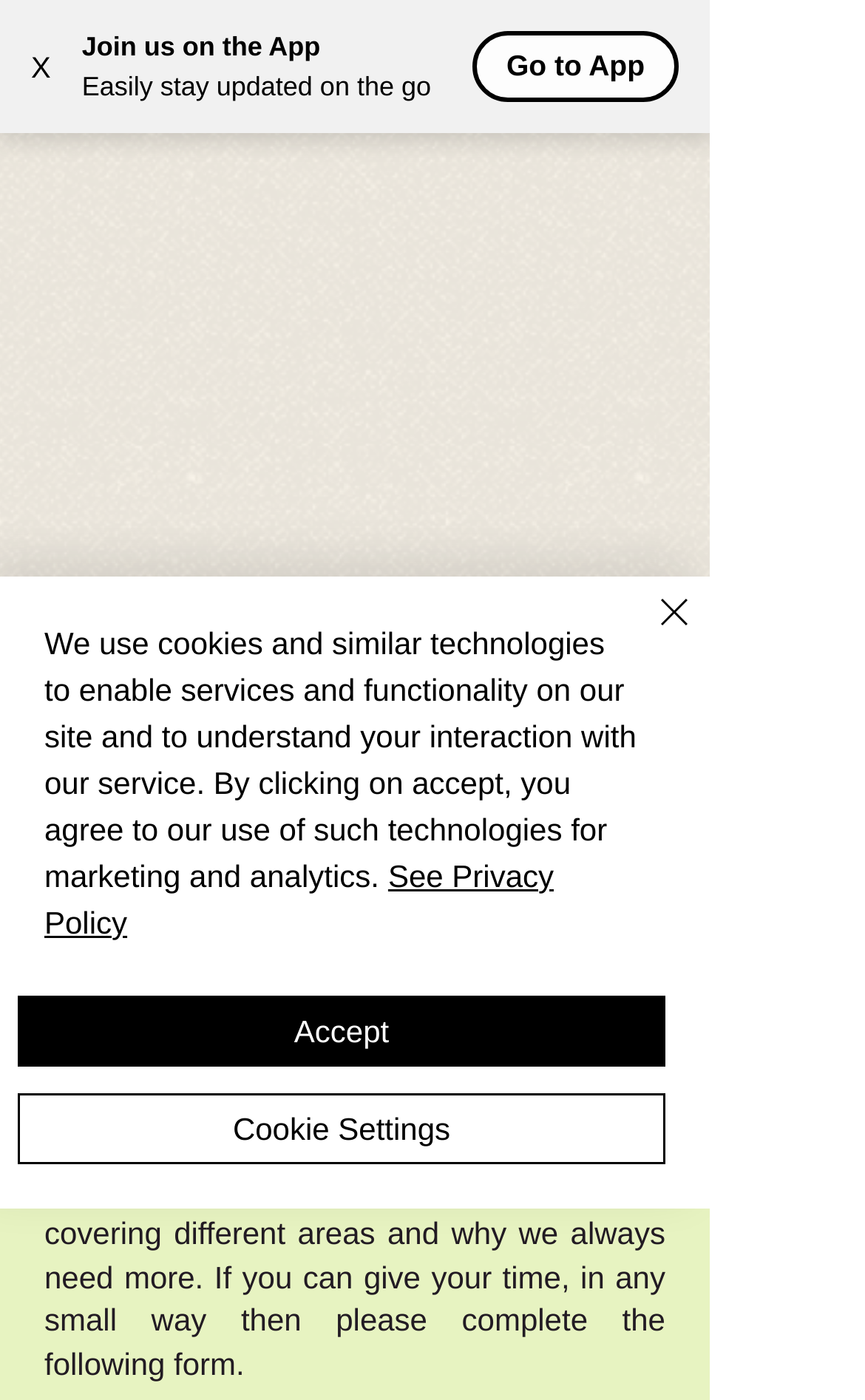What is the name of the animal sanctuary?
Look at the image and respond with a one-word or short-phrase answer.

Crosskennan Lane Animal Sanctuary